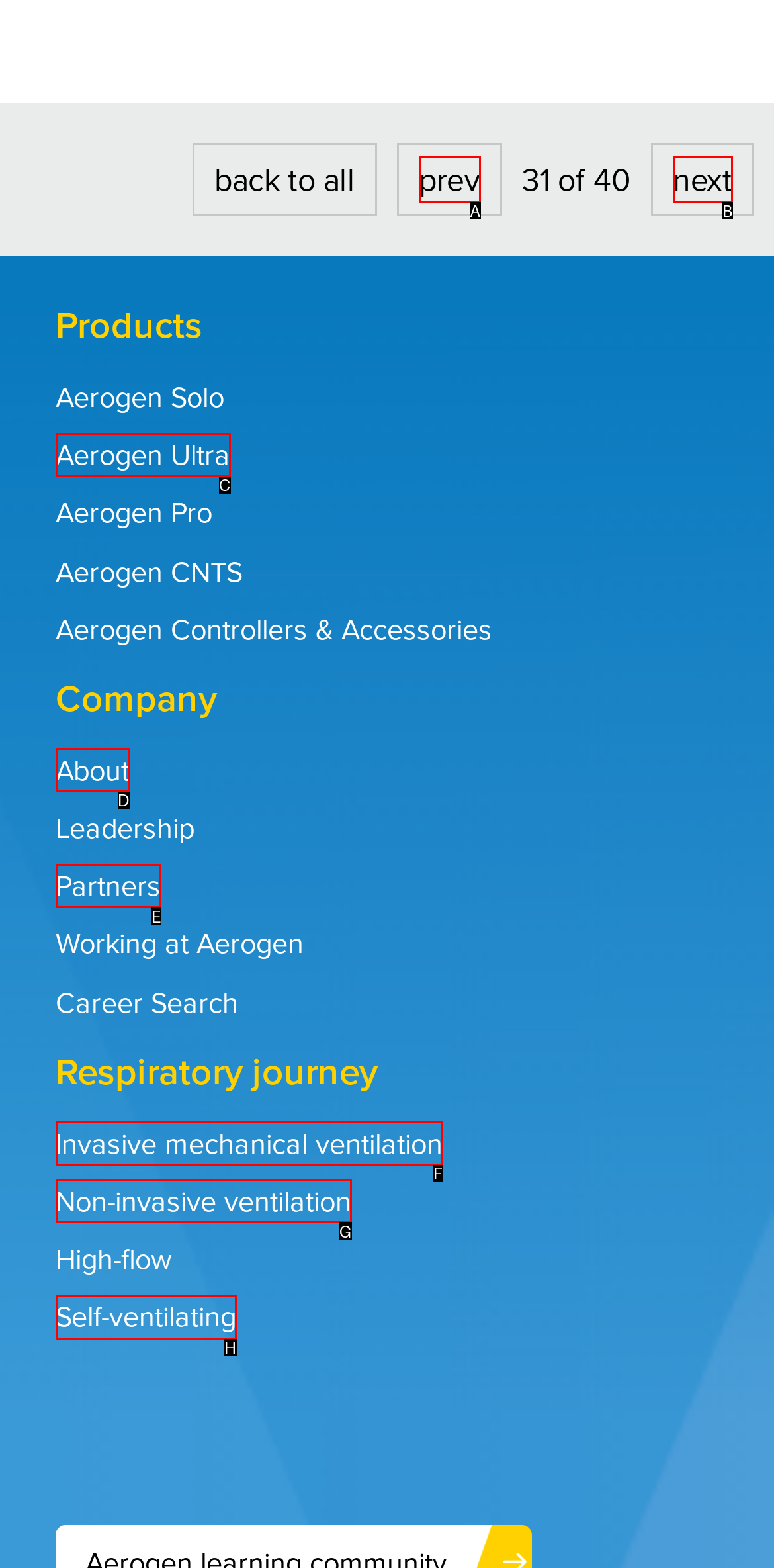To complete the task: learn about the company, which option should I click? Answer with the appropriate letter from the provided choices.

D